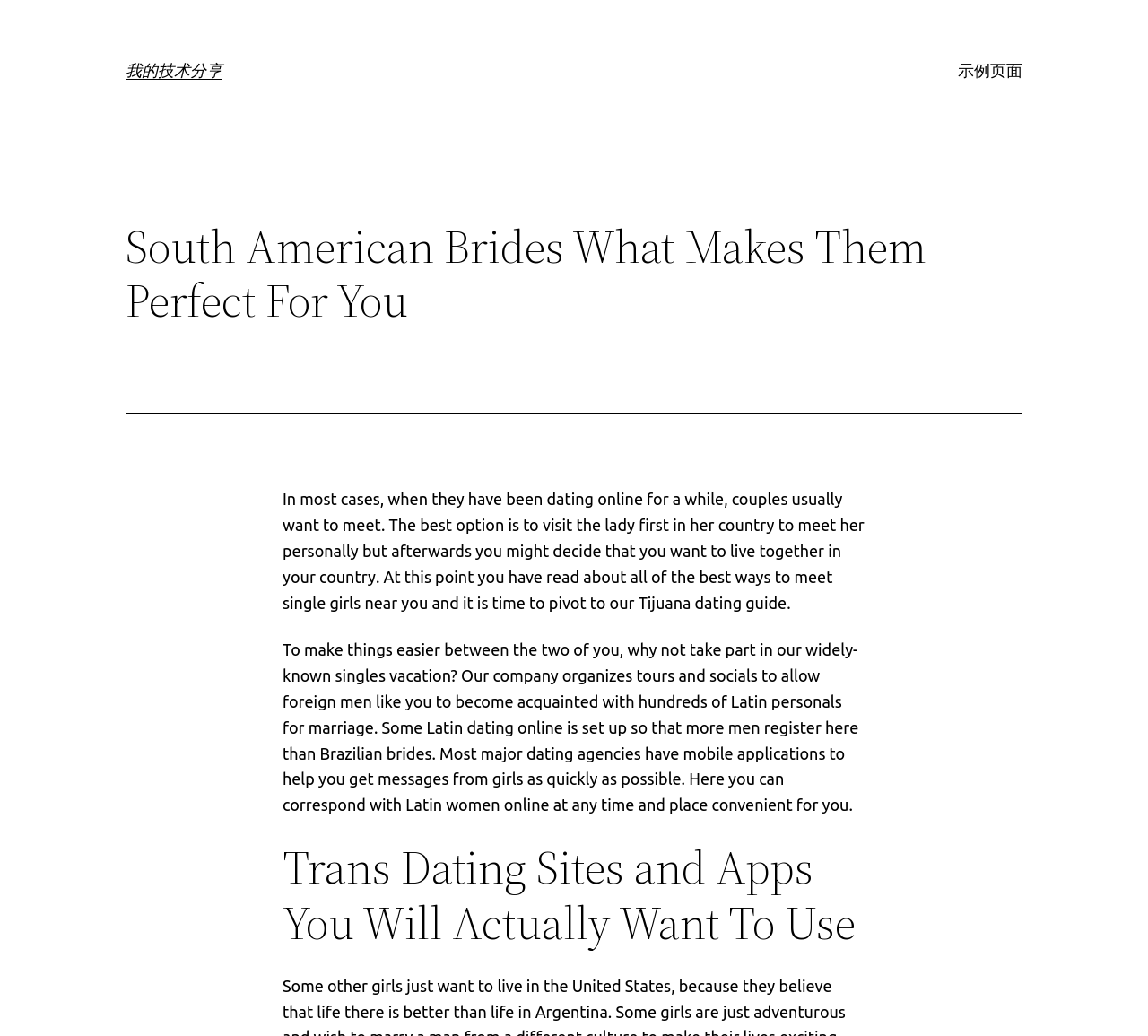What is the purpose of the singles vacation?
Look at the screenshot and respond with one word or a short phrase.

To meet Latin women